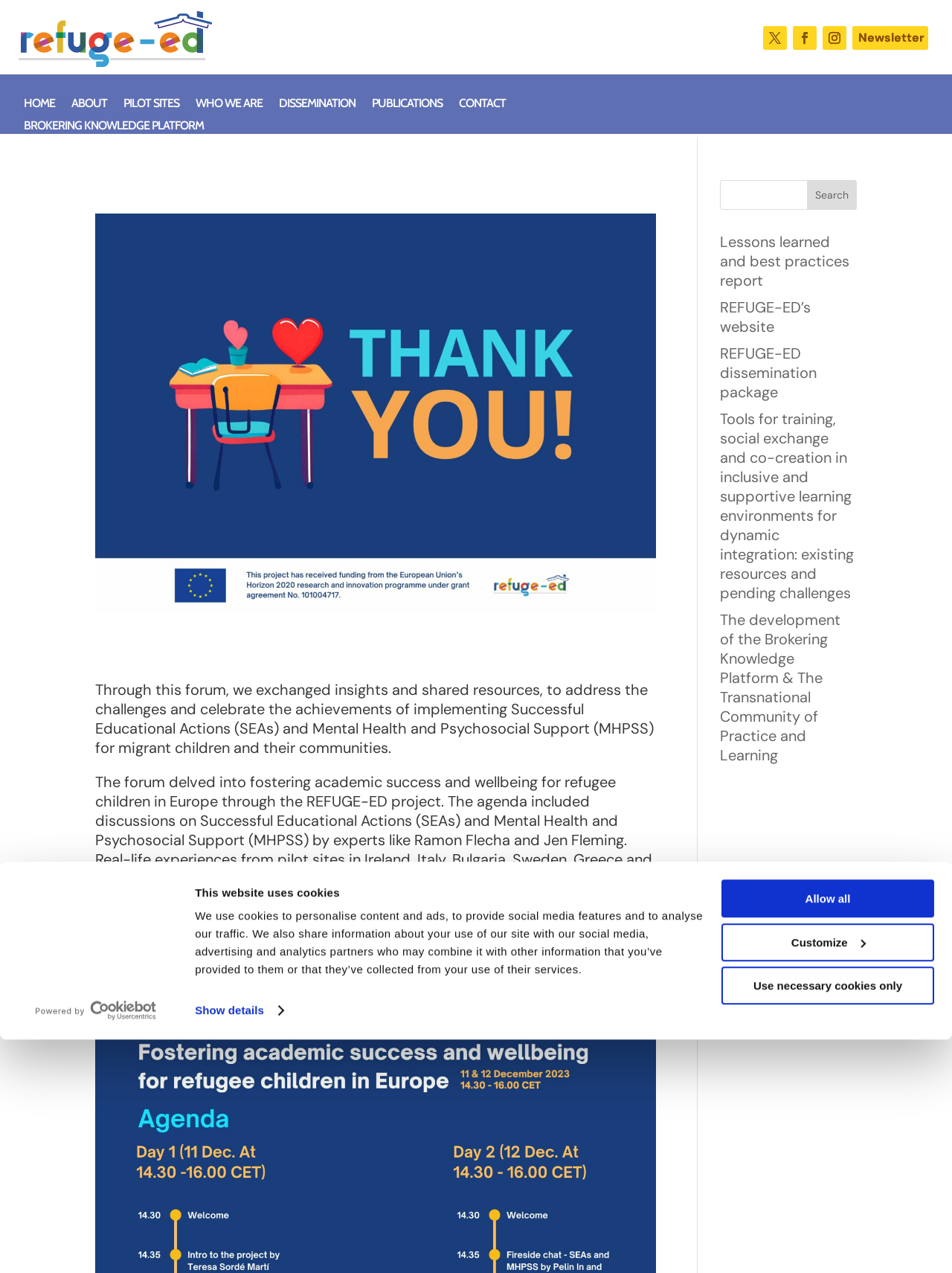Please provide a comprehensive answer to the question below using the information from the image: What project is the forum related to?

The forum is related to the REFUGE-ED project, which is mentioned in the webpage content and is also displayed as a logo at the top of the webpage.